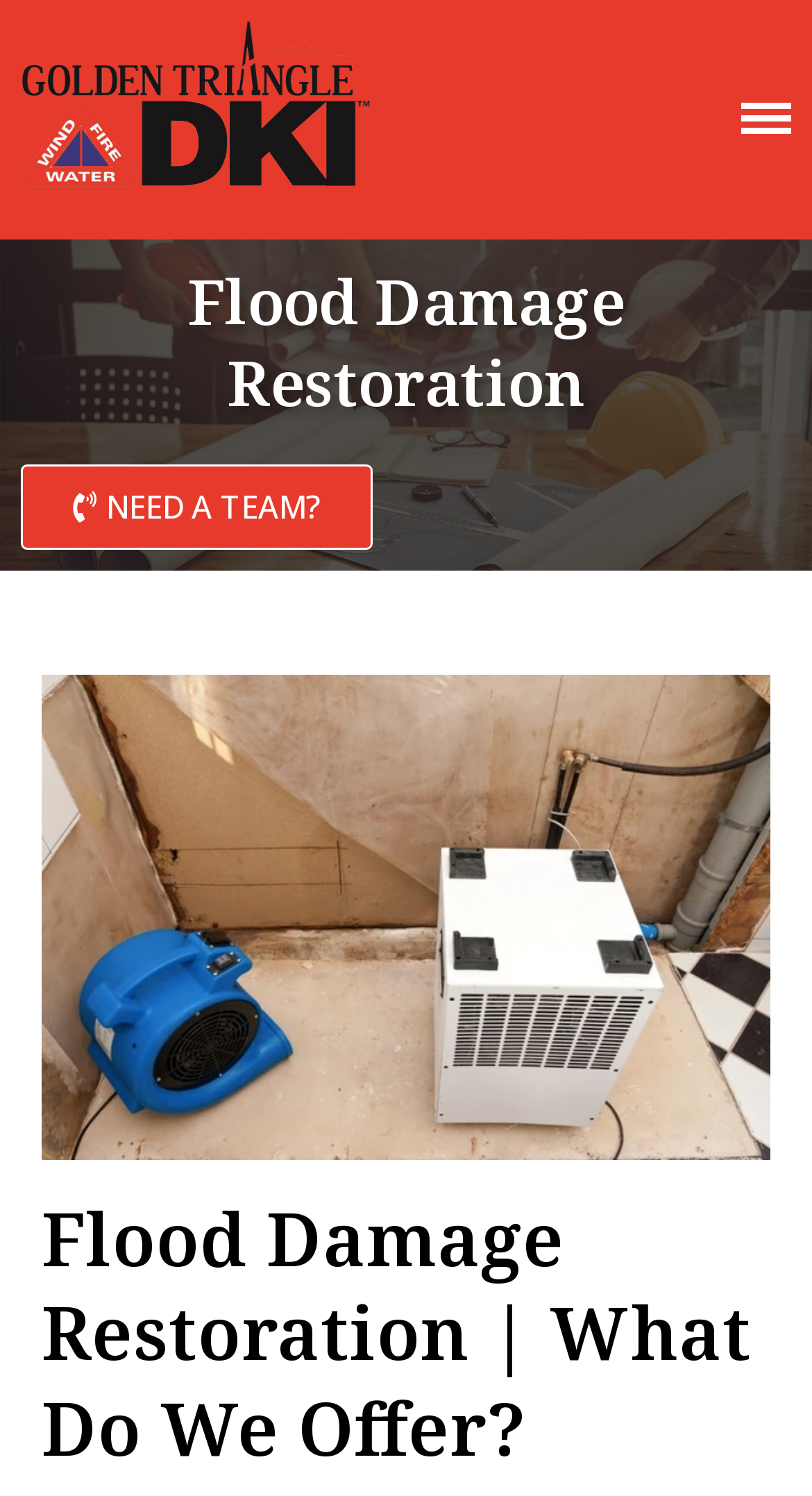Please locate the clickable area by providing the bounding box coordinates to follow this instruction: "Click on the 'Flood Damage Restoration' link".

[0.449, 0.526, 0.936, 0.579]